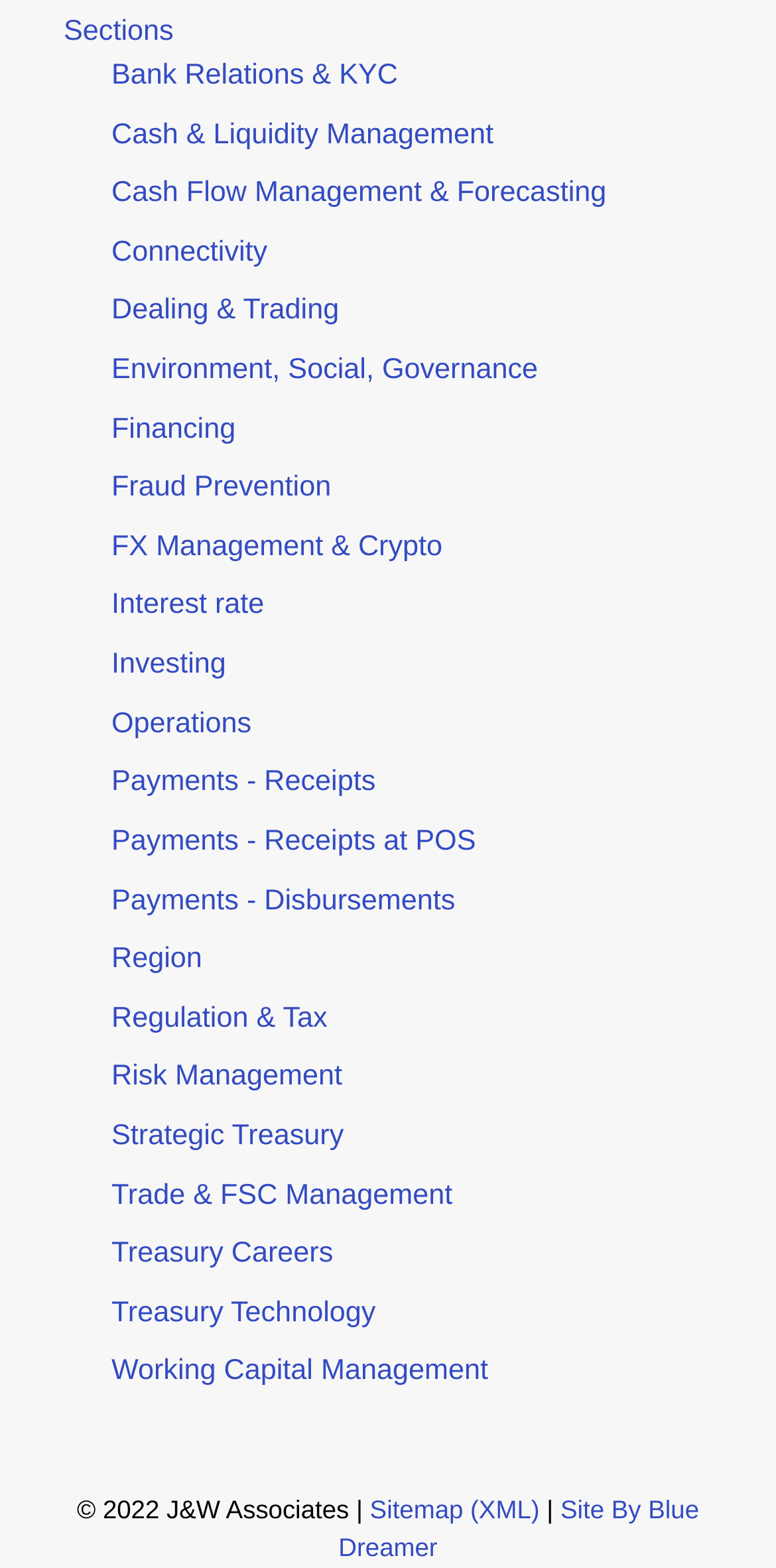Identify the bounding box coordinates of the part that should be clicked to carry out this instruction: "Explore Treasury Technology".

[0.144, 0.827, 0.484, 0.847]